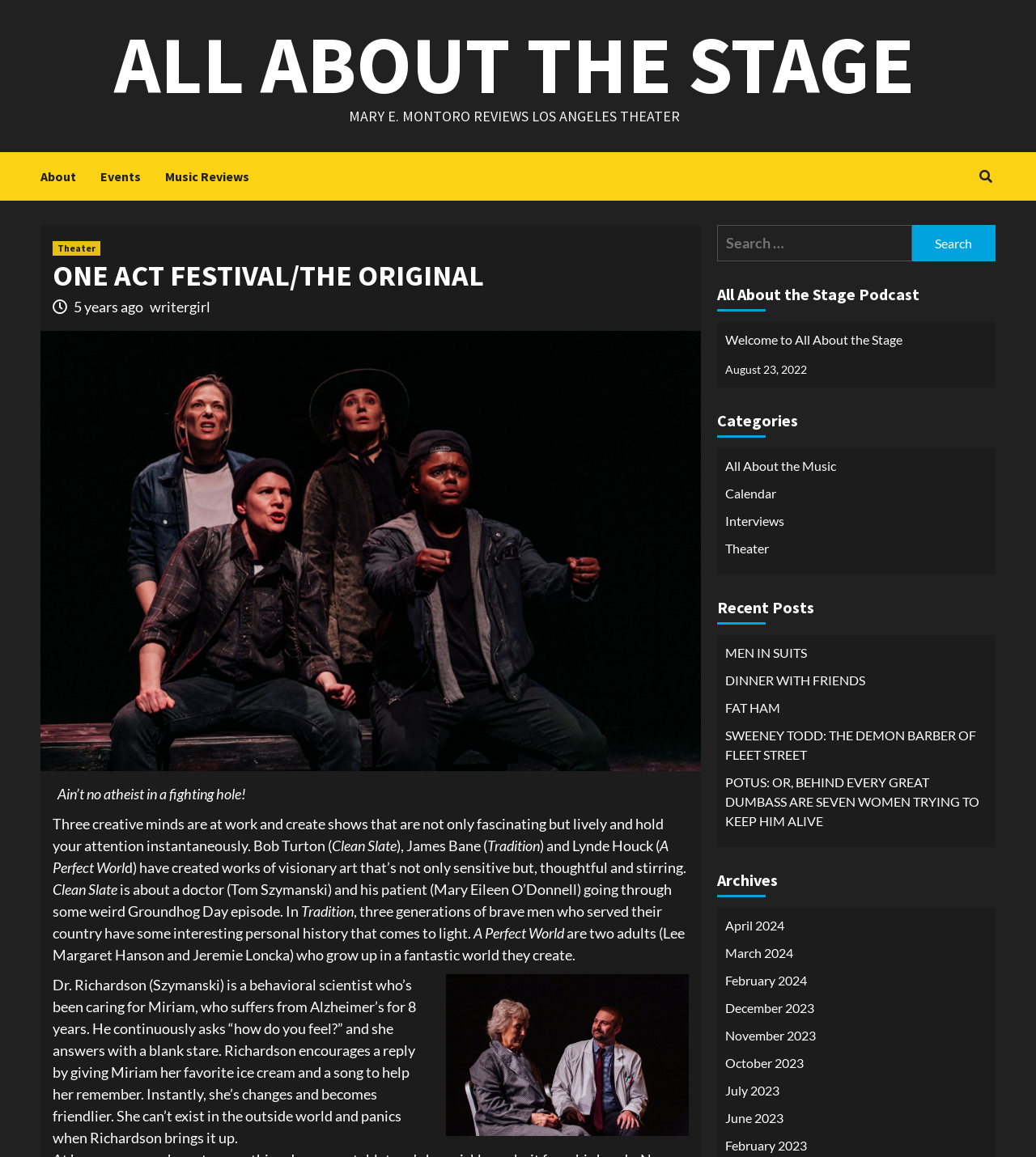What is the topic of the review?
Give a one-word or short phrase answer based on the image.

Los Angeles Theater